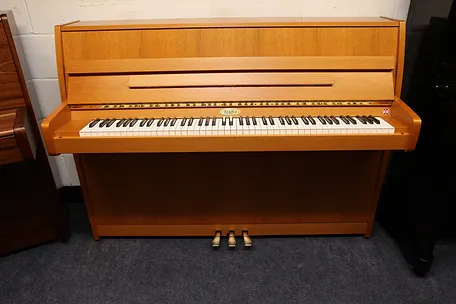What is the typical function of the three pedals? From the image, respond with a single word or brief phrase.

Control sustain, soft, and sostenuto